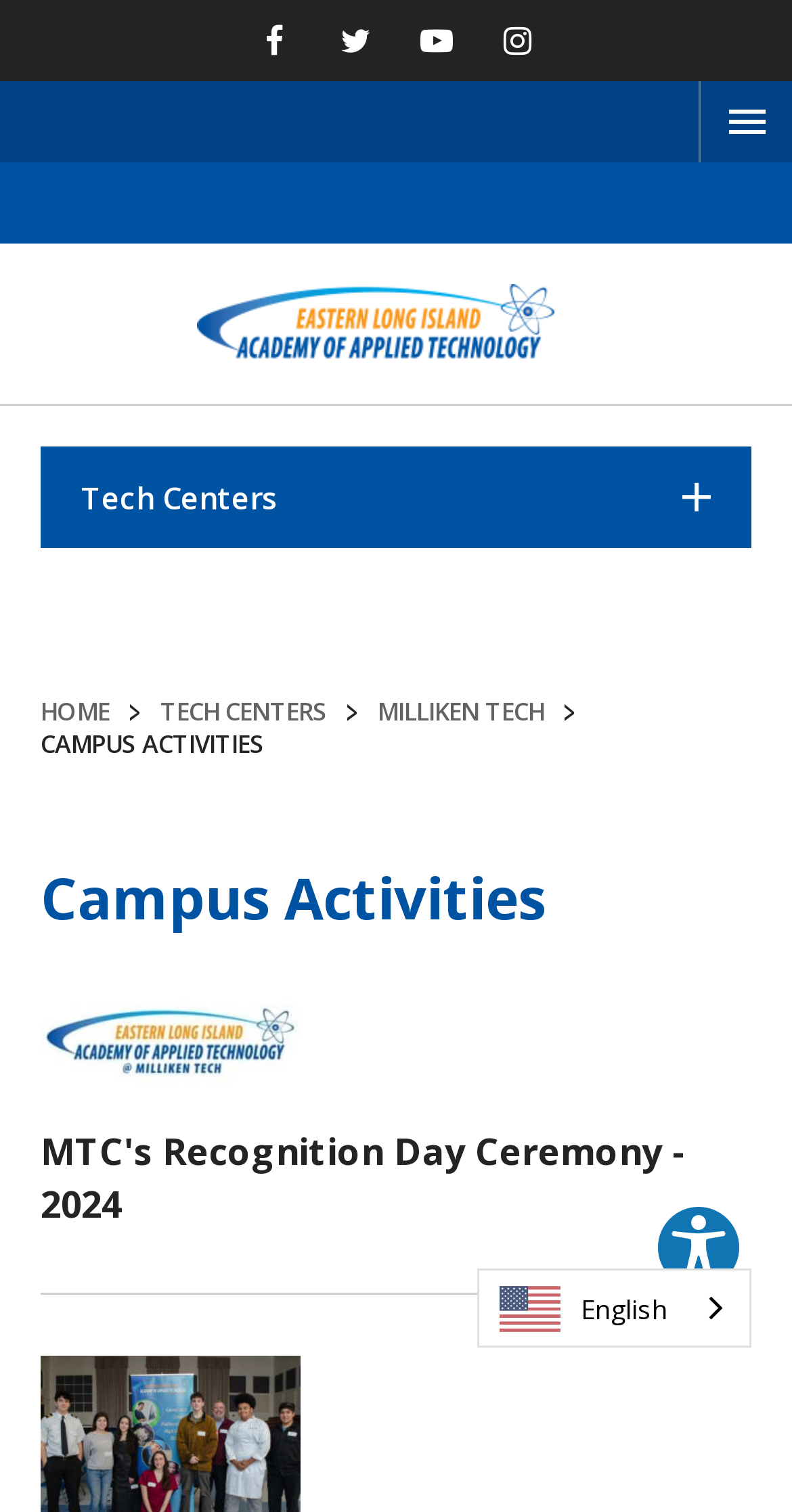Using the information in the image, give a detailed answer to the following question: How many social media links are available?

I counted the number of social media links in the navigation section at the top of the page, which includes Facebook, Twitter, YouTube, and Instagram.